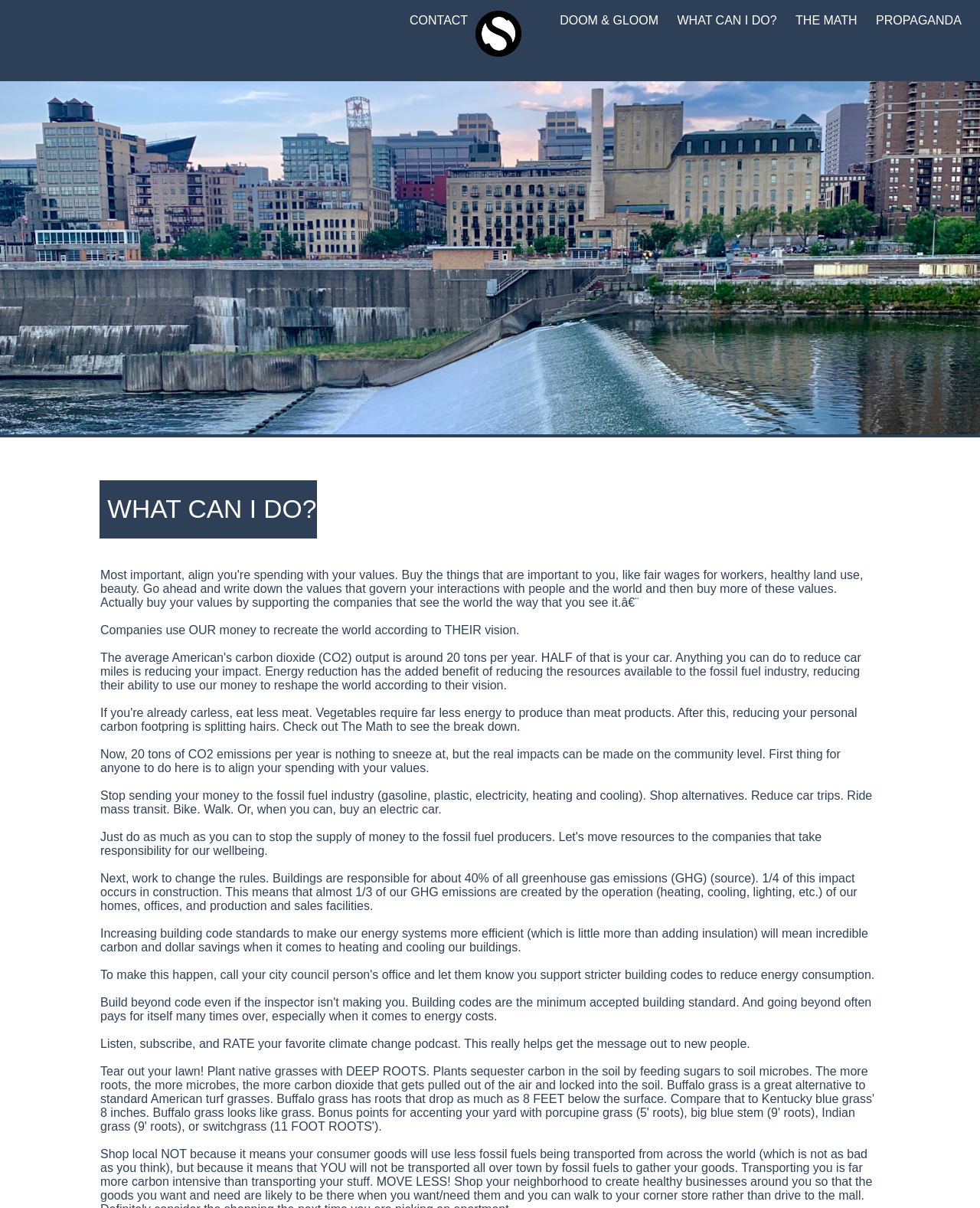Find and specify the bounding box coordinates that correspond to the clickable region for the instruction: "Click The Math".

[0.348, 0.596, 0.401, 0.607]